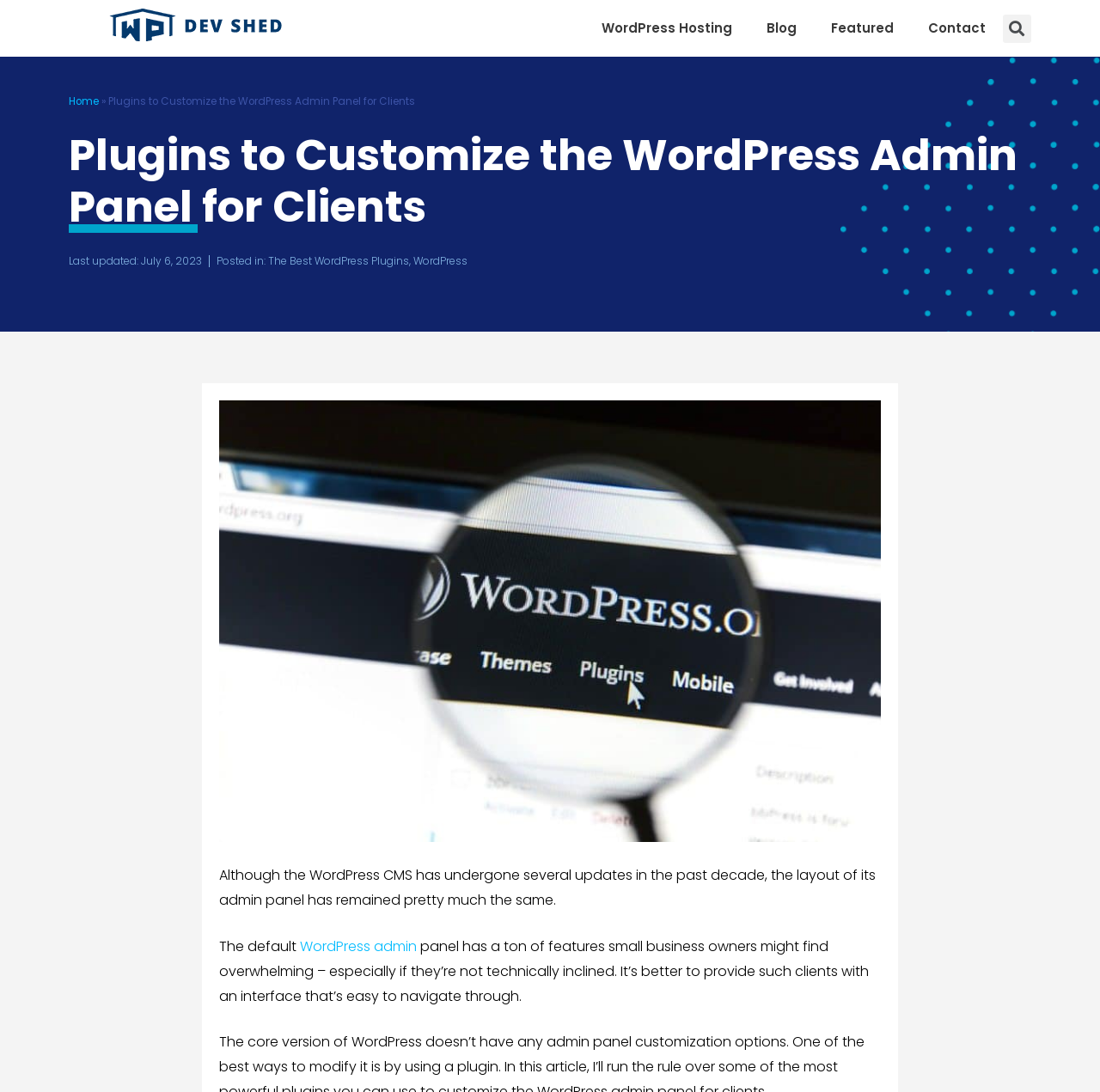Carefully observe the image and respond to the question with a detailed answer:
What is the category of the post?

Based on the webpage content, the category of the post is 'The Best WordPress Plugins', as indicated by the link 'Posted in:' and the subsequent link to the category.